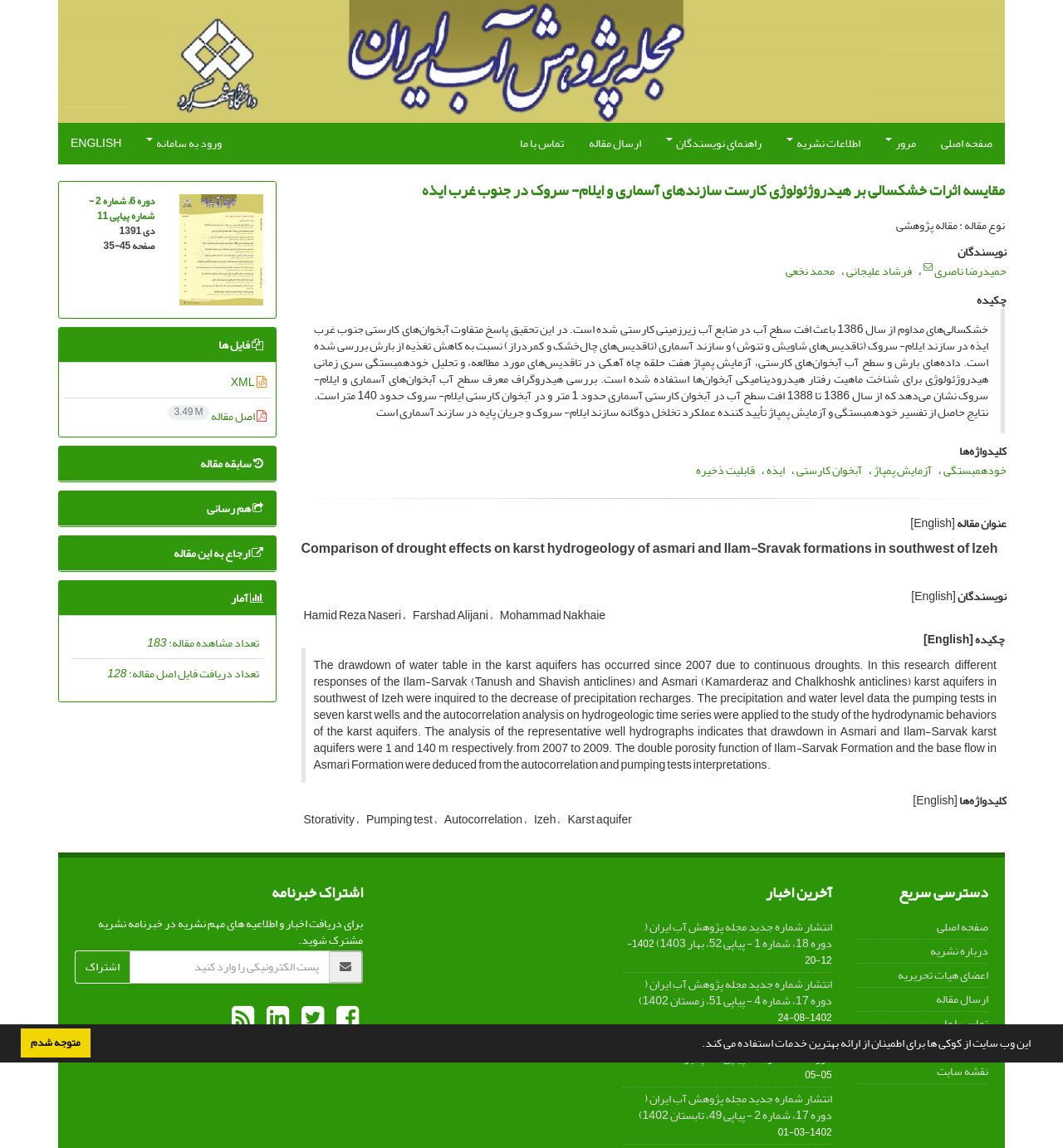Pinpoint the bounding box coordinates of the area that must be clicked to complete this instruction: "download original article".

[0.158, 0.353, 0.25, 0.372]